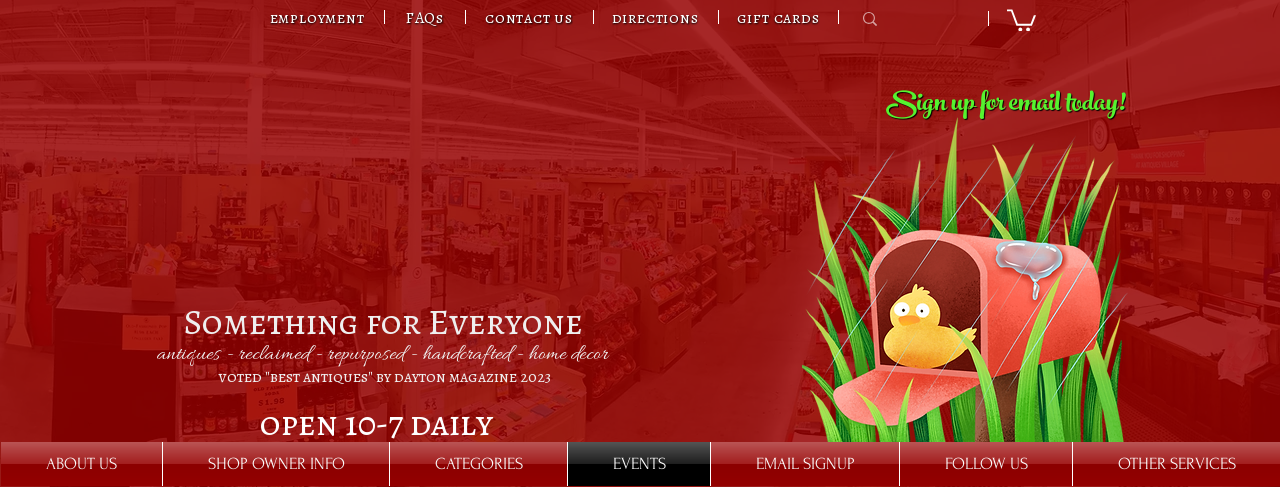Paint a vivid picture of the image with your description.

This image showcases the inviting interior of Antiques Village, a renowned destination in Dayton, Ohio, highlighted in a vibrant red theme. The store's layout reveals a blend of antiques, home decor, and handcrafted items, emphasizing its motto "Something for Everyone." Prominently displayed is a cheerful graphic of a mailbox, featuring a playful bird, drawing attention to the call for customers to "Sign up for email today!" Below this, it proudly claims the title of "voted 'best antiques' by Dayton magazine 2023." The banner includes operational hours, stating the store is open from 10 AM to 7 PM daily, creating a welcoming atmosphere for visitors seeking unique treasures.